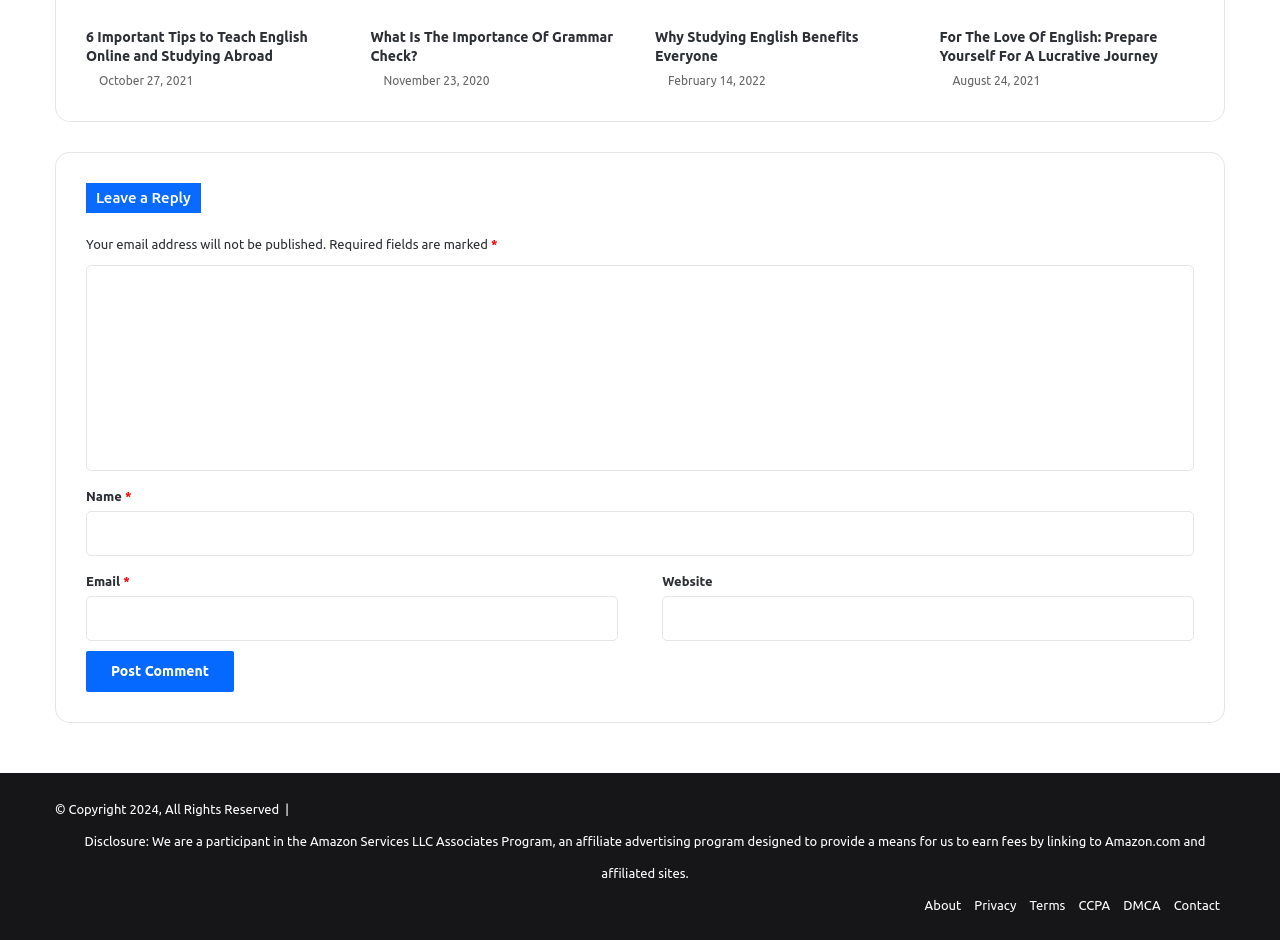Identify the bounding box coordinates for the region to click in order to carry out this instruction: "Click the About link". Provide the coordinates using four float numbers between 0 and 1, formatted as [left, top, right, bottom].

[0.722, 0.955, 0.751, 0.97]